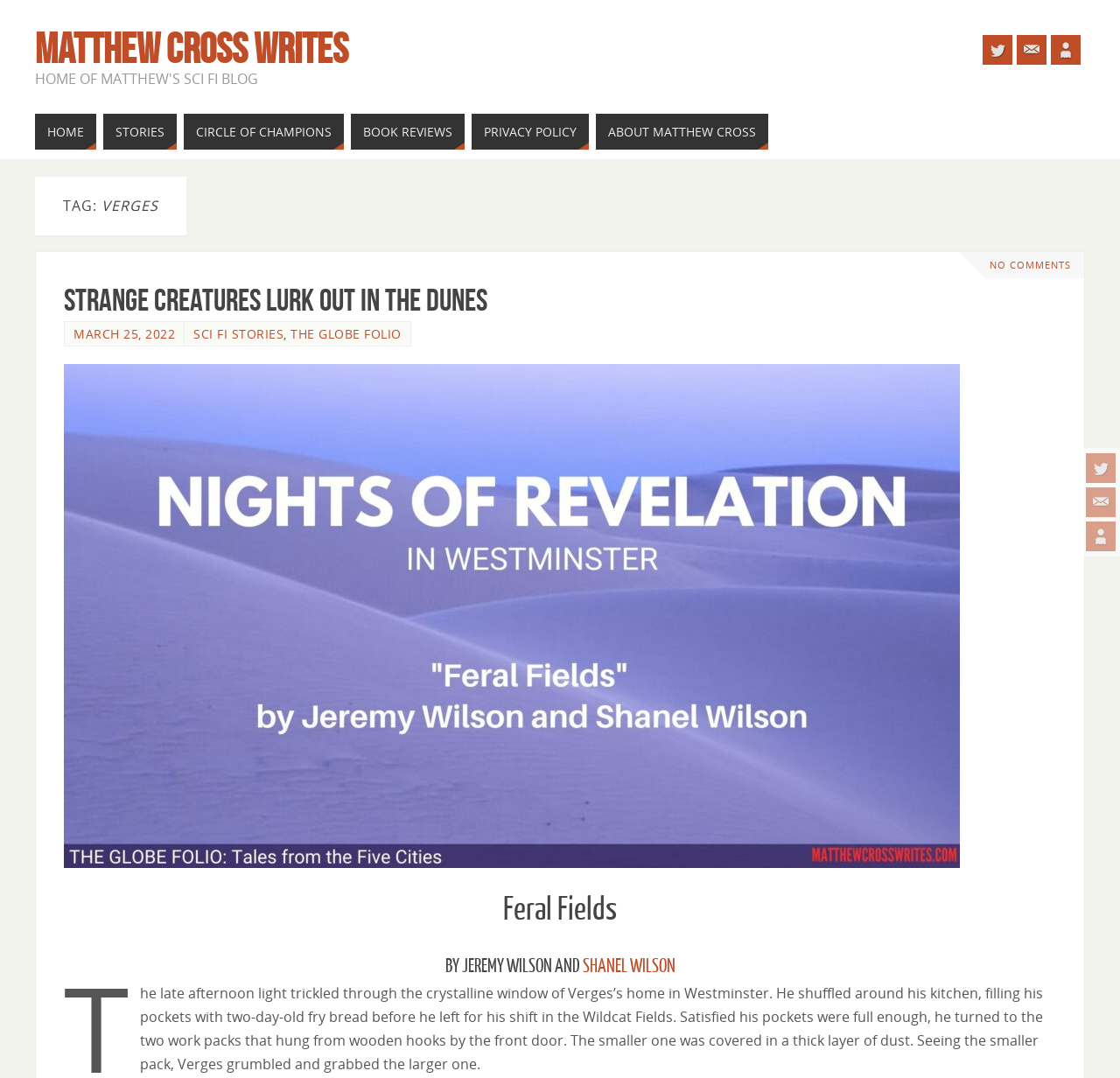Extract the bounding box coordinates for the UI element described as: "Book Reviews".

[0.313, 0.106, 0.415, 0.139]